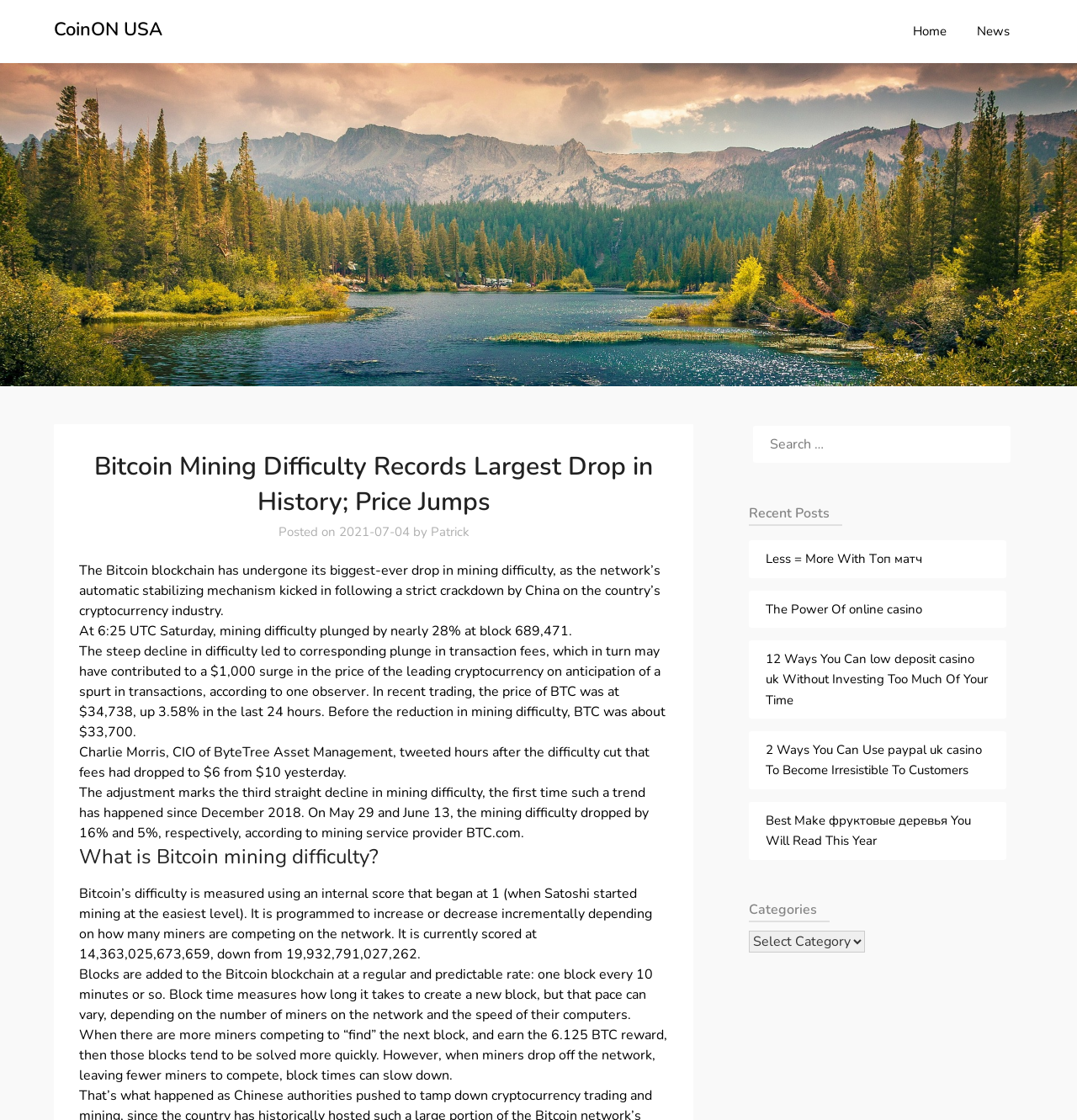What is the percentage drop in mining difficulty?
Look at the image and answer the question with a single word or phrase.

28%